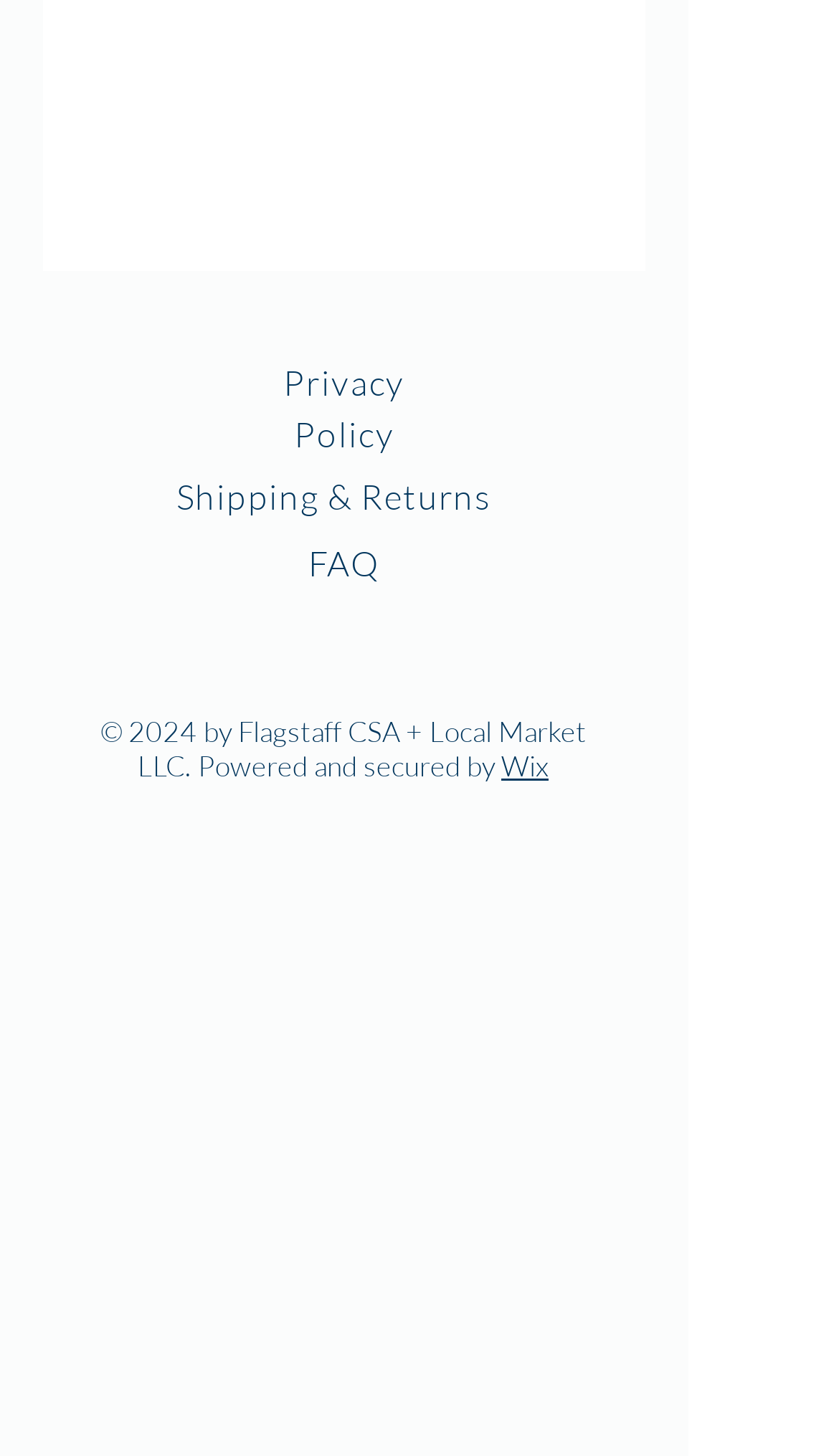Based on the description "FAQ", find the bounding box of the specified UI element.

[0.367, 0.372, 0.453, 0.402]